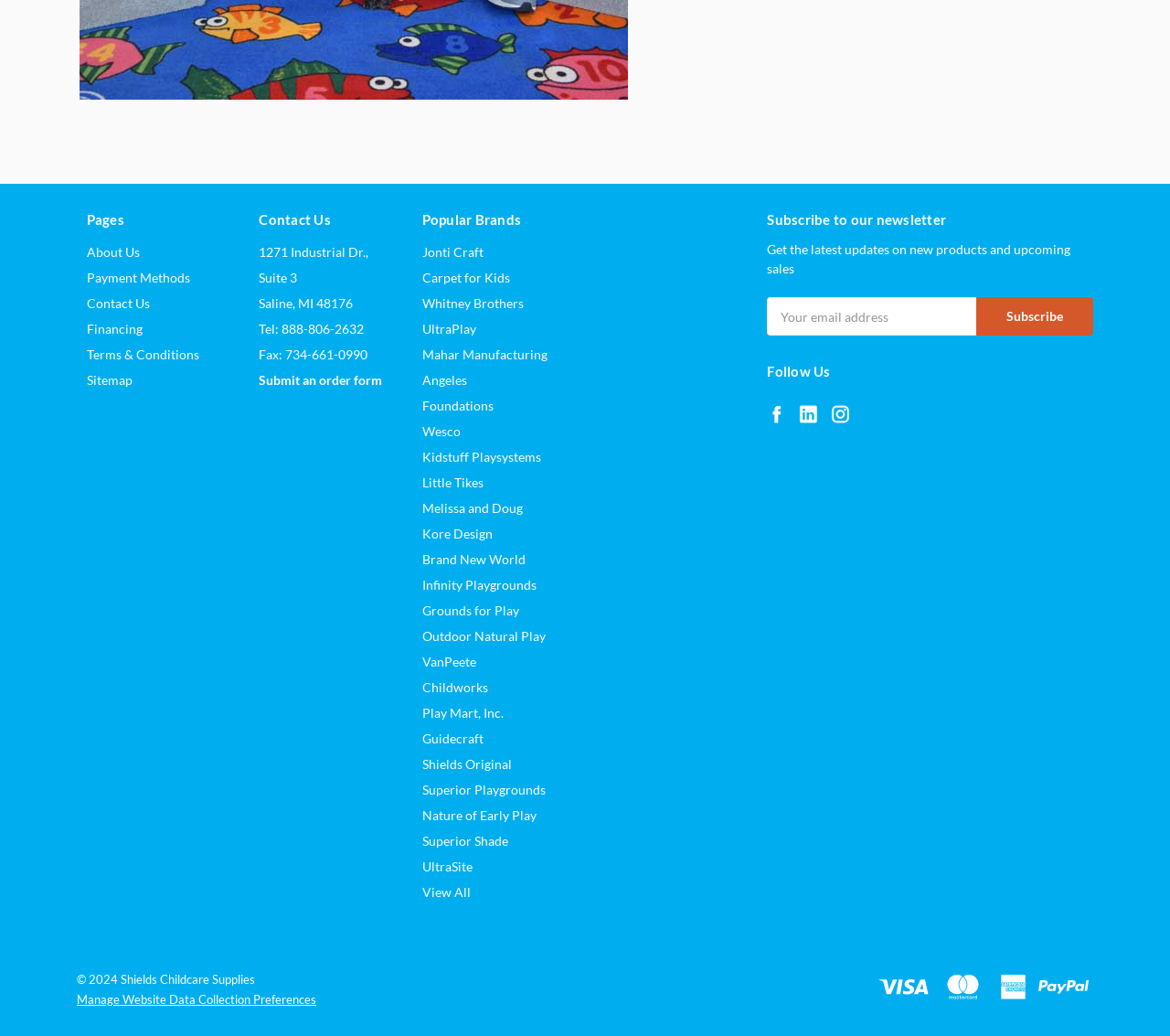Determine the bounding box coordinates of the clickable region to carry out the instruction: "Submit an order form".

[0.221, 0.36, 0.327, 0.375]